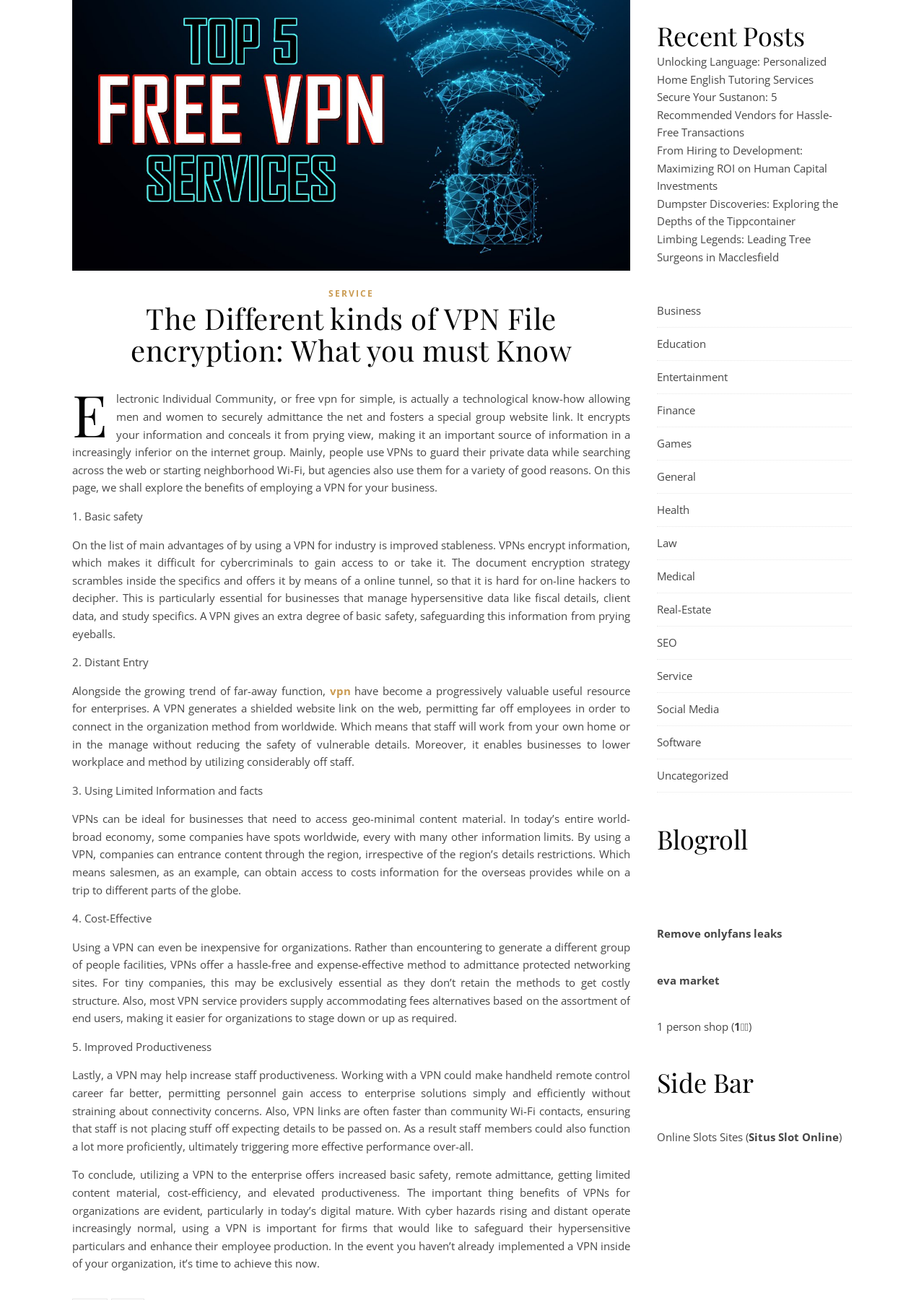Extract the bounding box of the UI element described as: "Social Media".

[0.711, 0.533, 0.778, 0.558]